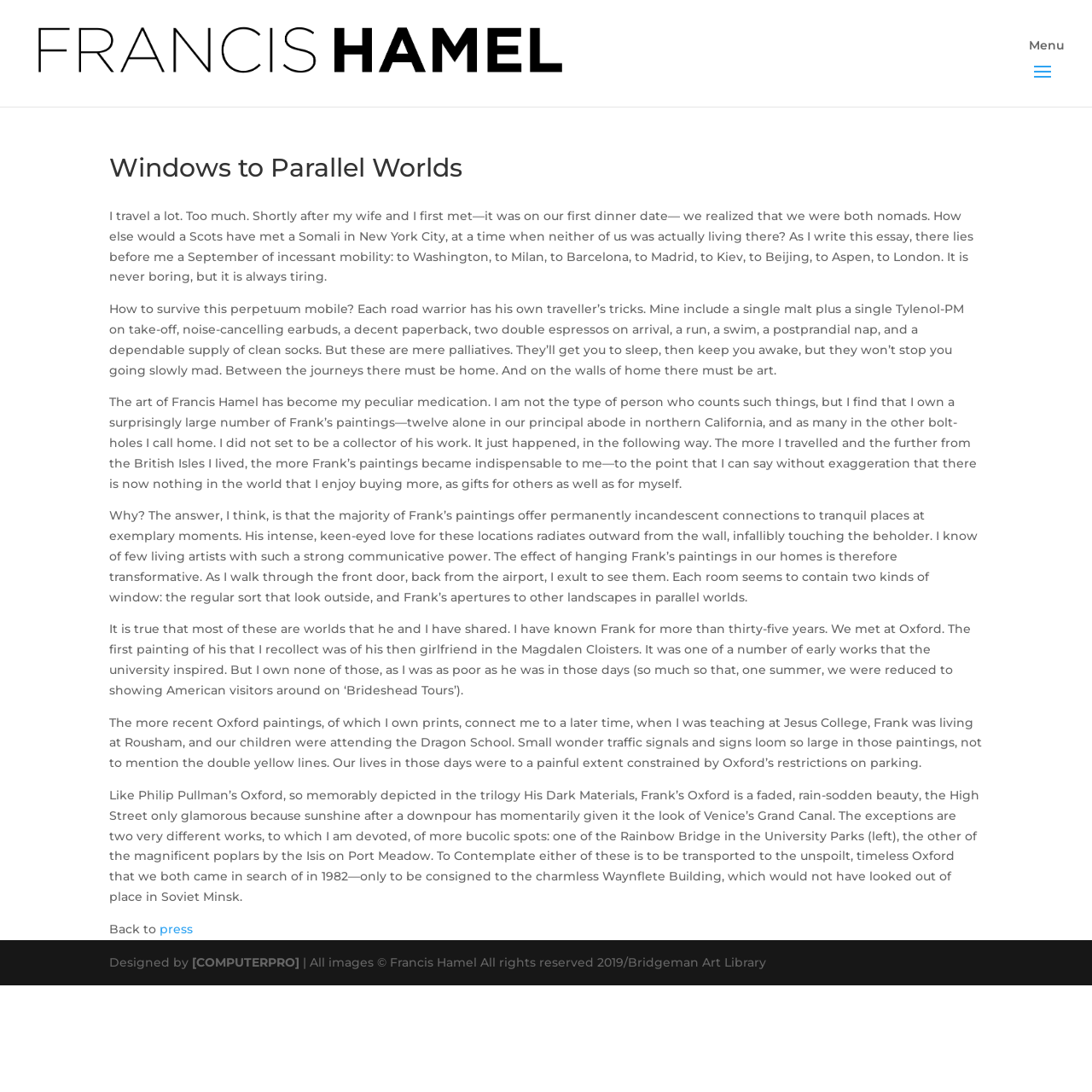Please provide a short answer using a single word or phrase for the question:
What is the name of the artist mentioned in the article?

Francis Hamel